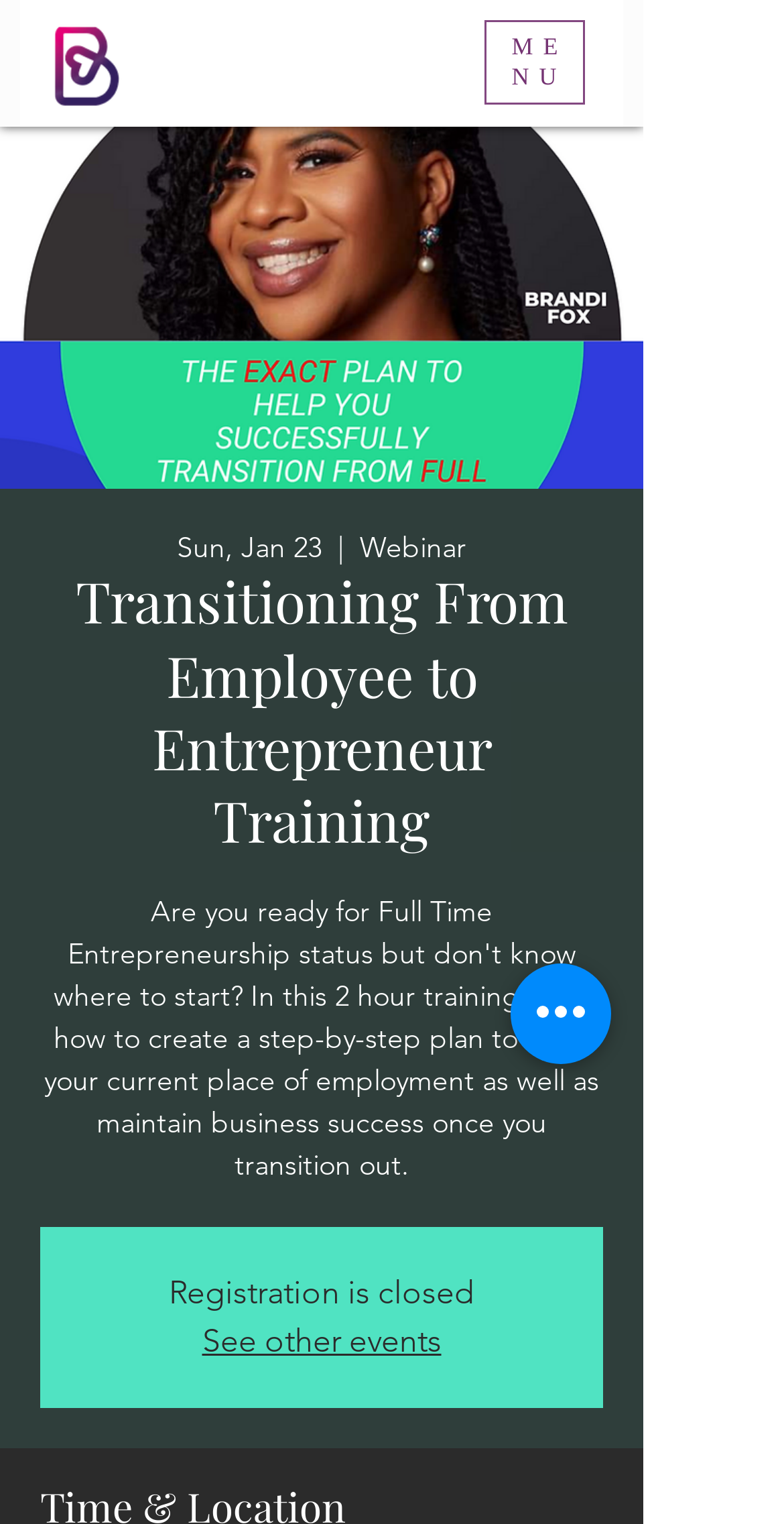What is the alternative action for the closed event?
Provide a thorough and detailed answer to the question.

Since the registration for the event is closed, an alternative action is provided, which is to 'See other events', as indicated by the link at the bottom of the event details section.